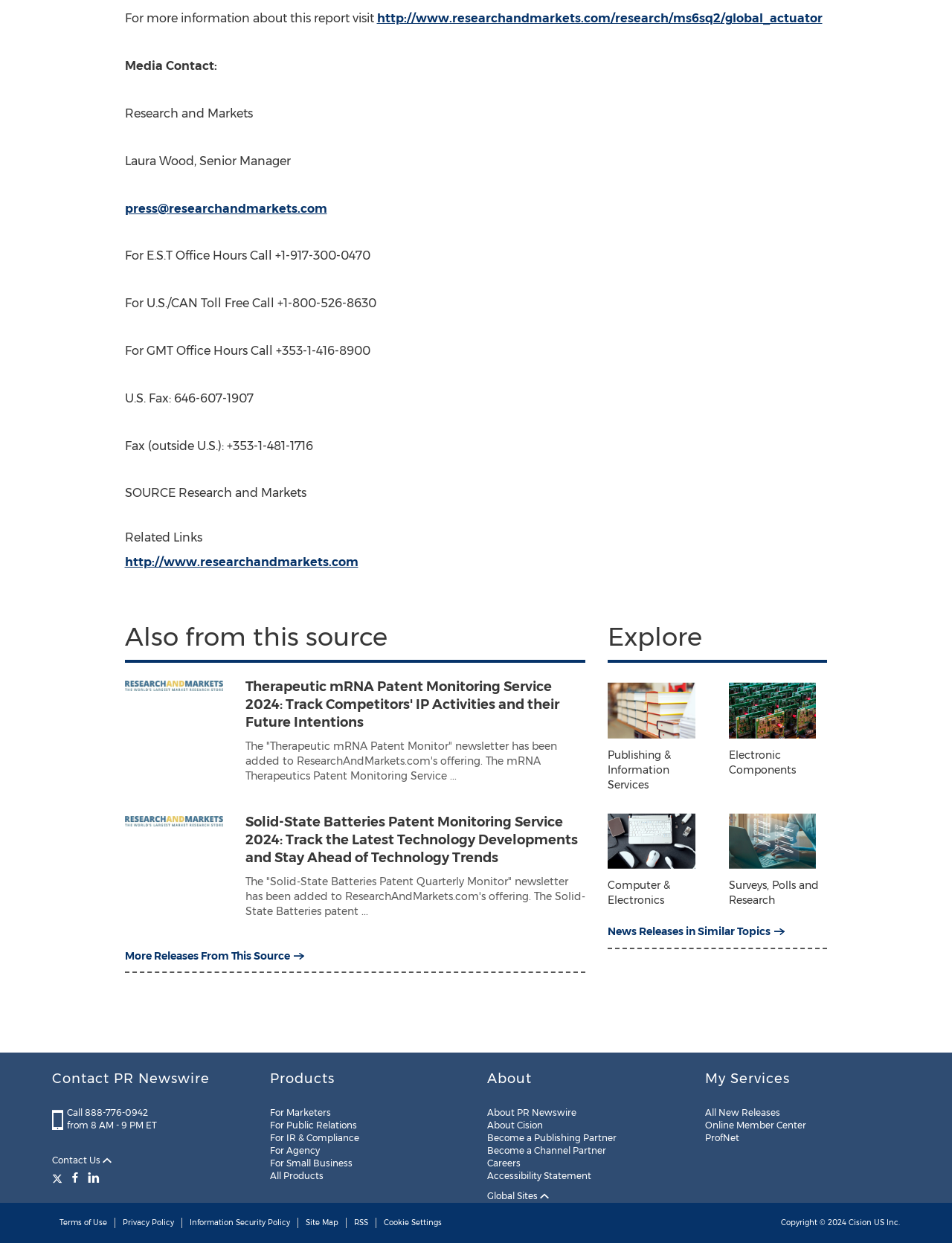Locate the bounding box coordinates of the element's region that should be clicked to carry out the following instruction: "Call the phone number for E.S.T Office Hours". The coordinates need to be four float numbers between 0 and 1, i.e., [left, top, right, bottom].

[0.131, 0.2, 0.389, 0.212]